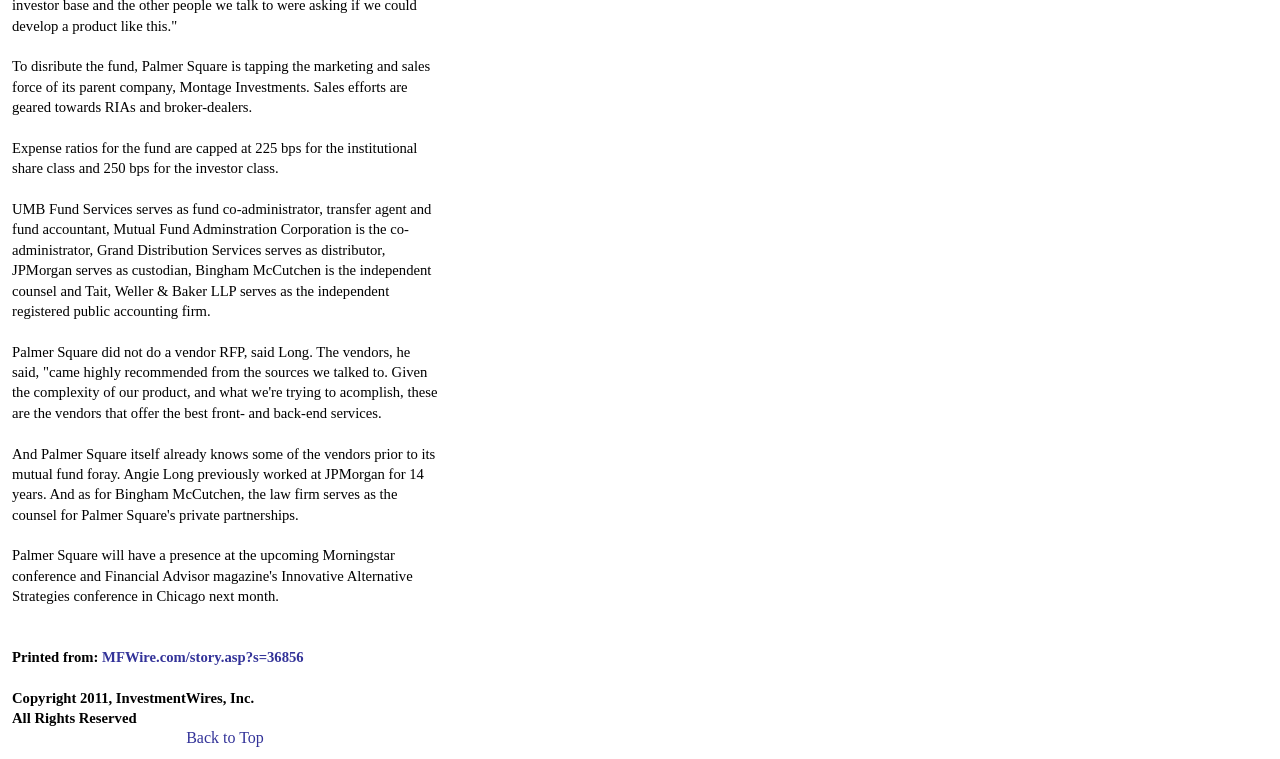Identify the bounding box of the UI element that matches this description: "MFWire.com/story.asp?s=36856".

[0.08, 0.855, 0.237, 0.876]